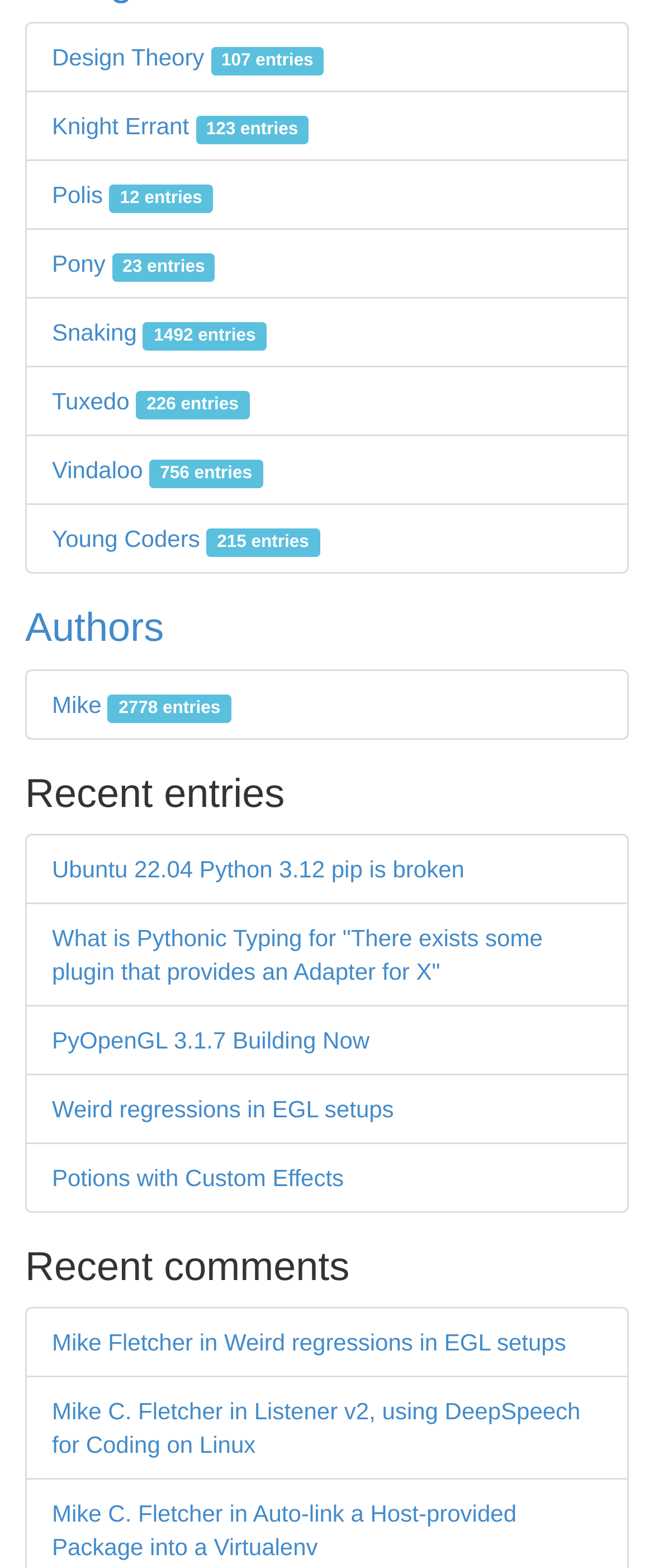Please mark the clickable region by giving the bounding box coordinates needed to complete this instruction: "View Design Theory entries".

[0.079, 0.028, 0.495, 0.045]